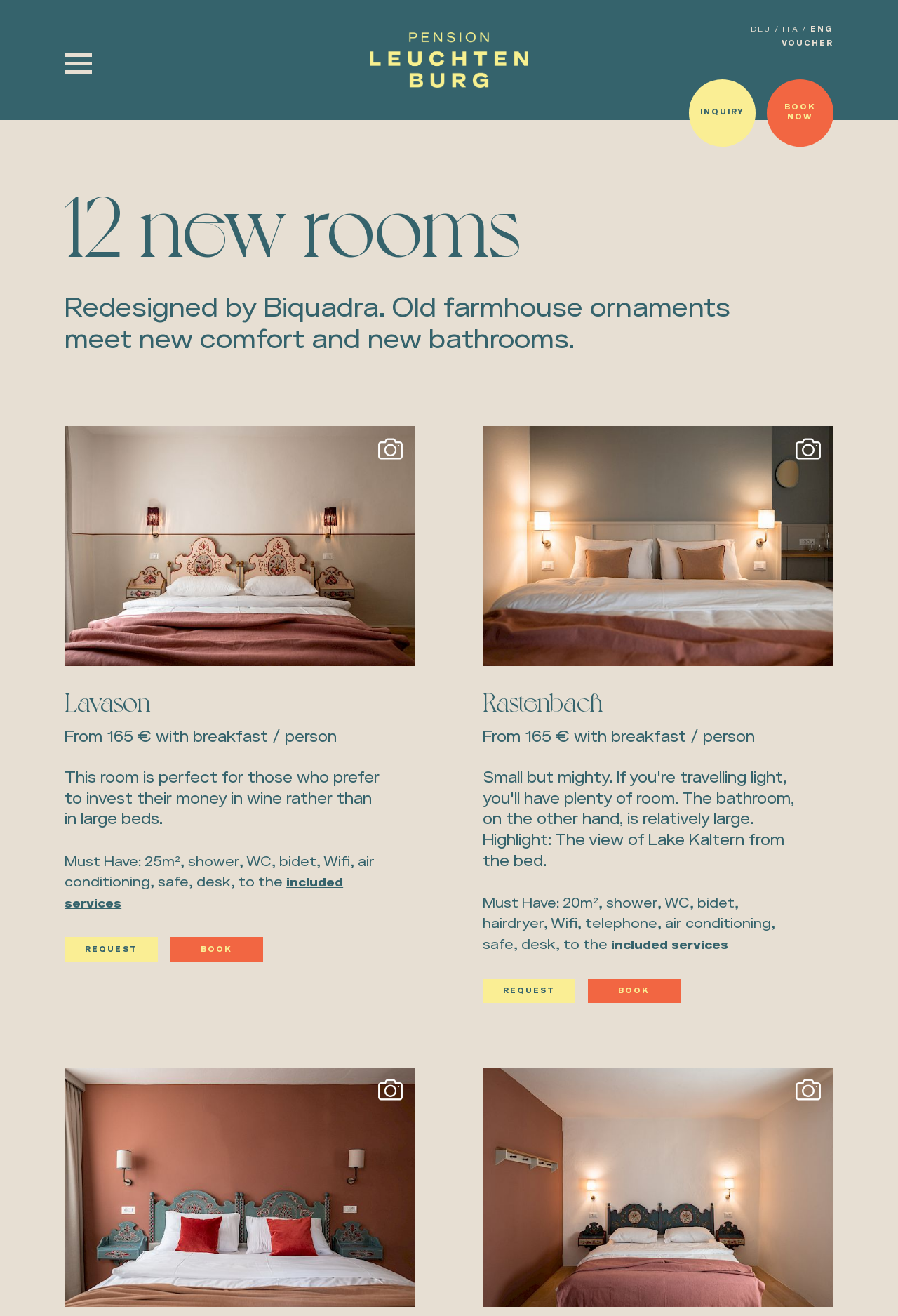Determine the bounding box coordinates of the region to click in order to accomplish the following instruction: "Get a voucher". Provide the coordinates as four float numbers between 0 and 1, specifically [left, top, right, bottom].

[0.87, 0.03, 0.928, 0.036]